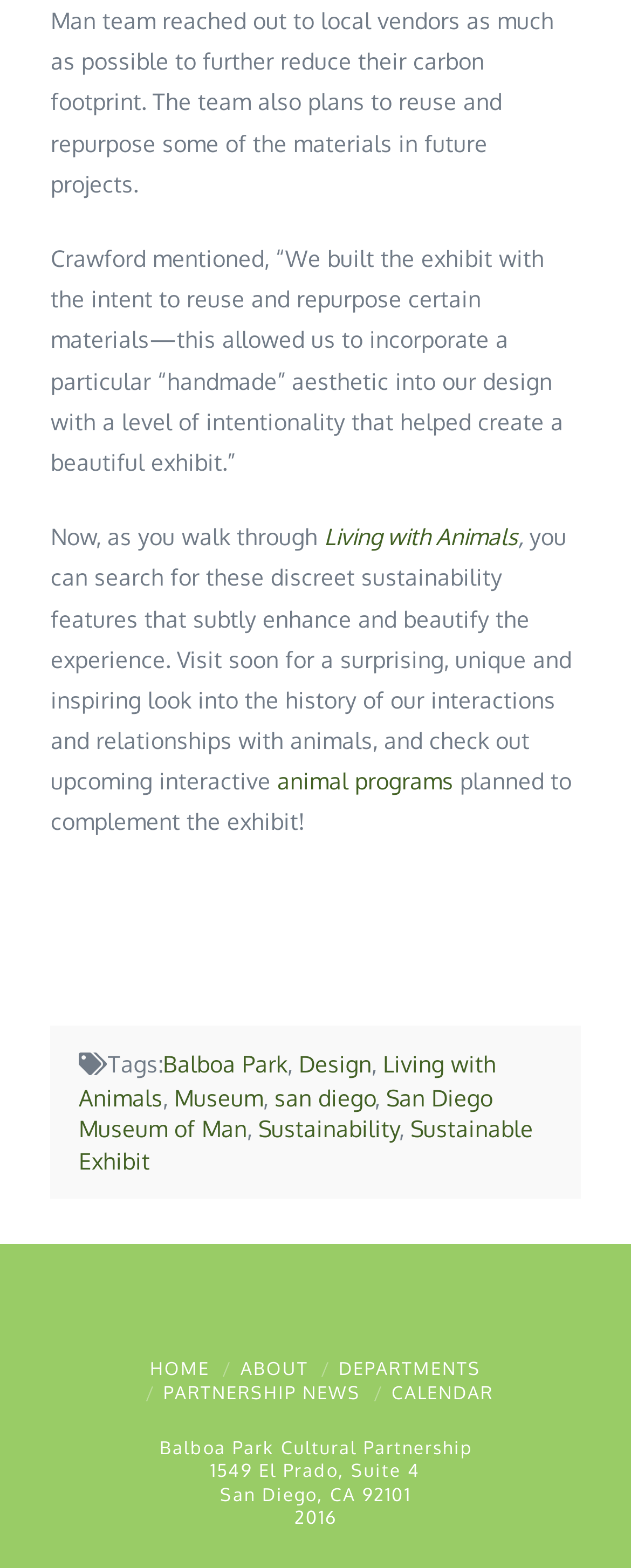Please provide the bounding box coordinate of the region that matches the element description: Hartford Public Library. Coordinates should be in the format (top-left x, top-left y, bottom-right x, bottom-right y) and all values should be between 0 and 1.

None